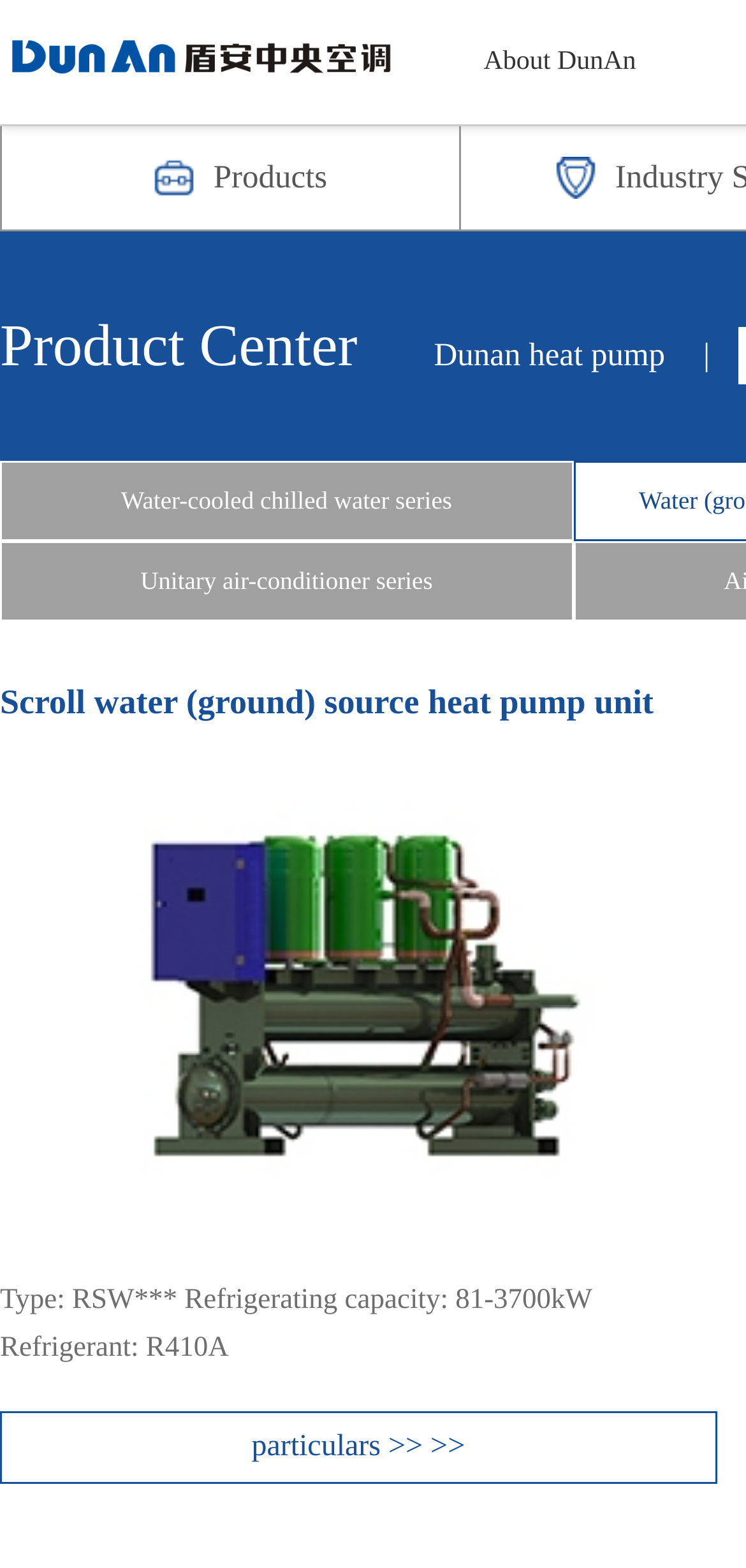Please reply to the following question with a single word or a short phrase:
What is the company name on the logo?

DunAn